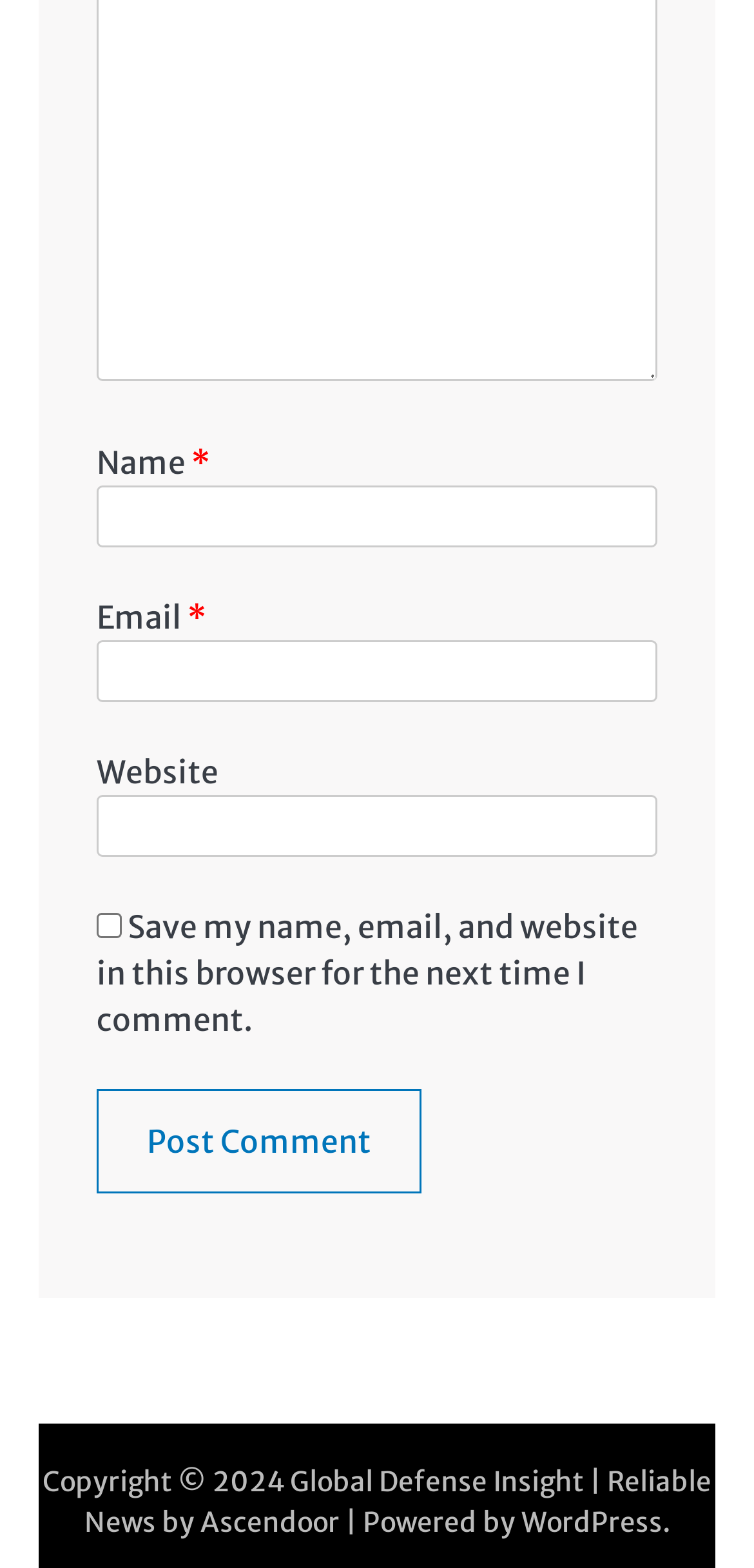Find the bounding box coordinates of the clickable area that will achieve the following instruction: "Input your email".

[0.128, 0.408, 0.872, 0.448]